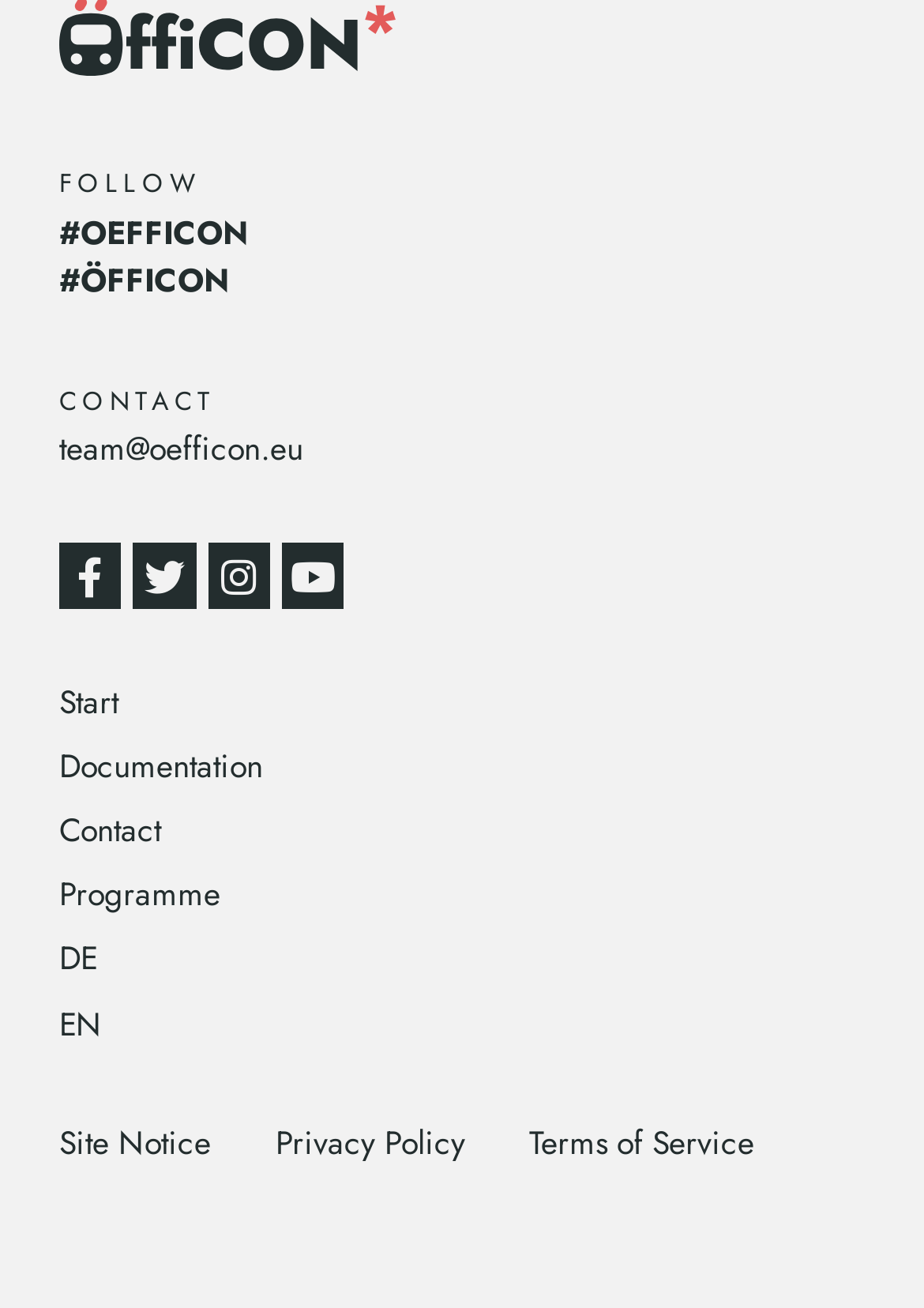What are the social media platforms linked on this webpage?
Provide an in-depth answer to the question, covering all aspects.

The webpage contains several links with icons, such as '', '', '', and '', which are likely social media platform icons. However, without additional information, it is impossible to determine the exact social media platforms they represent.